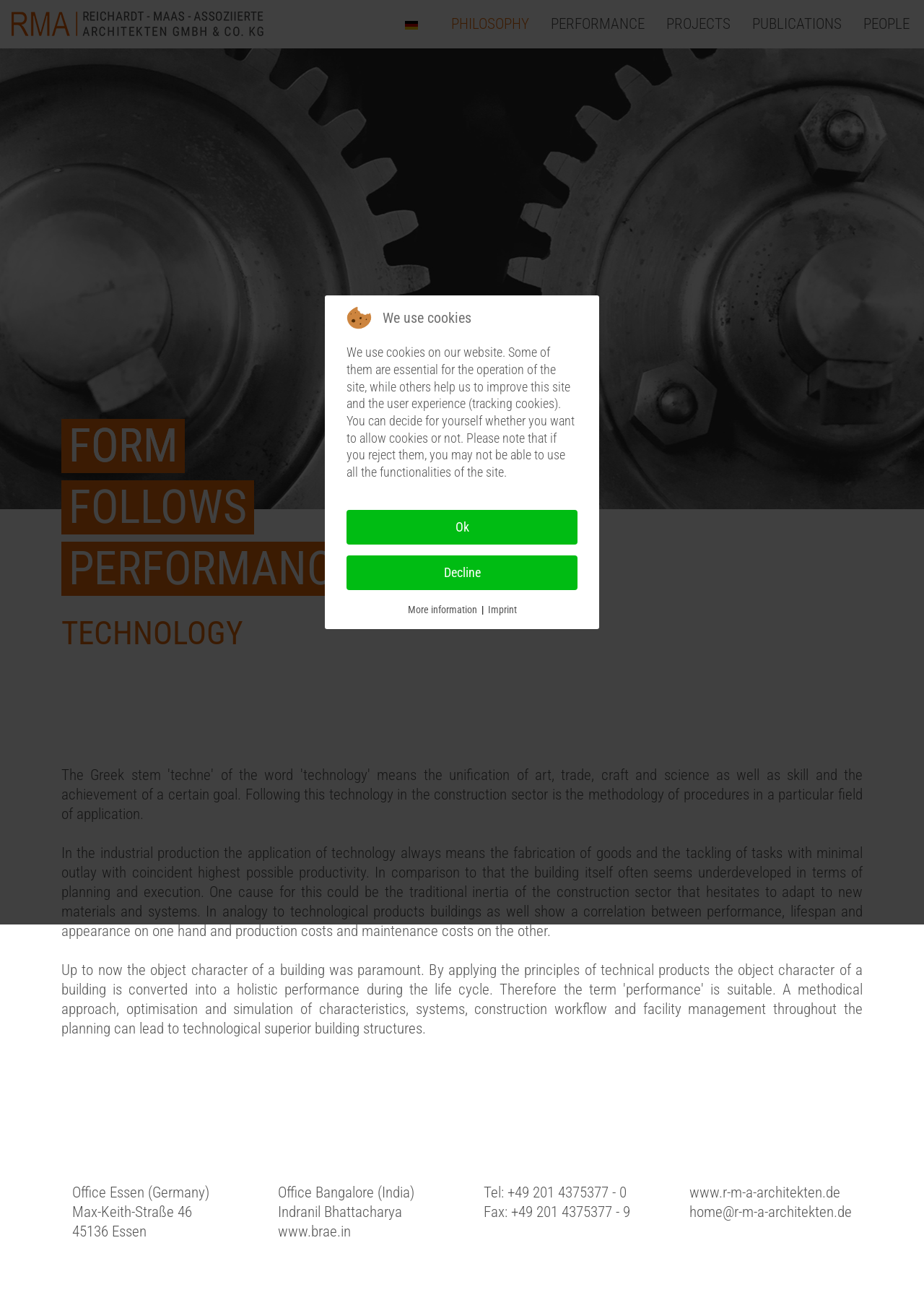Specify the bounding box coordinates of the area that needs to be clicked to achieve the following instruction: "click the PERFORMANCE link".

[0.584, 0.0, 0.709, 0.037]